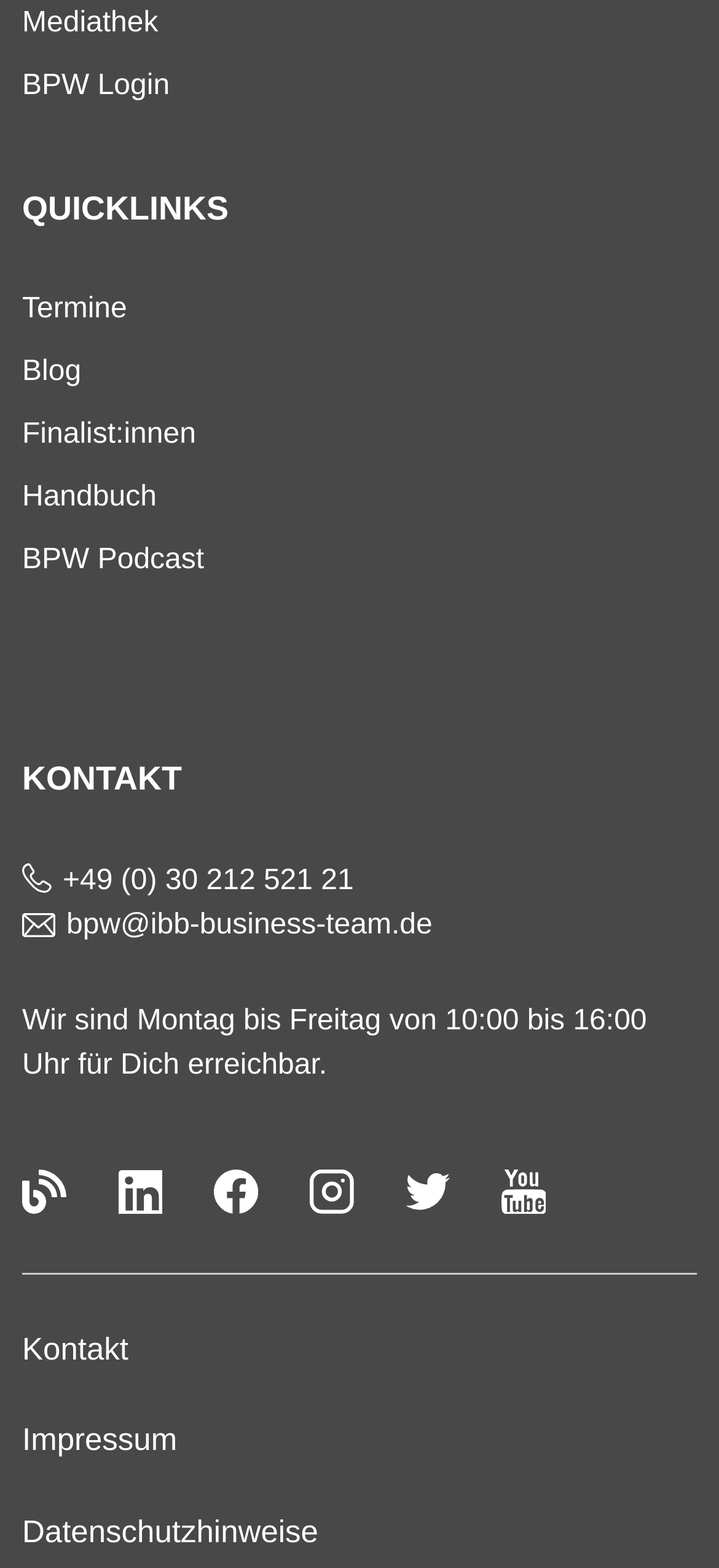Please locate the bounding box coordinates of the element that should be clicked to achieve the given instruction: "Contact via phone".

[0.031, 0.548, 0.492, 0.576]